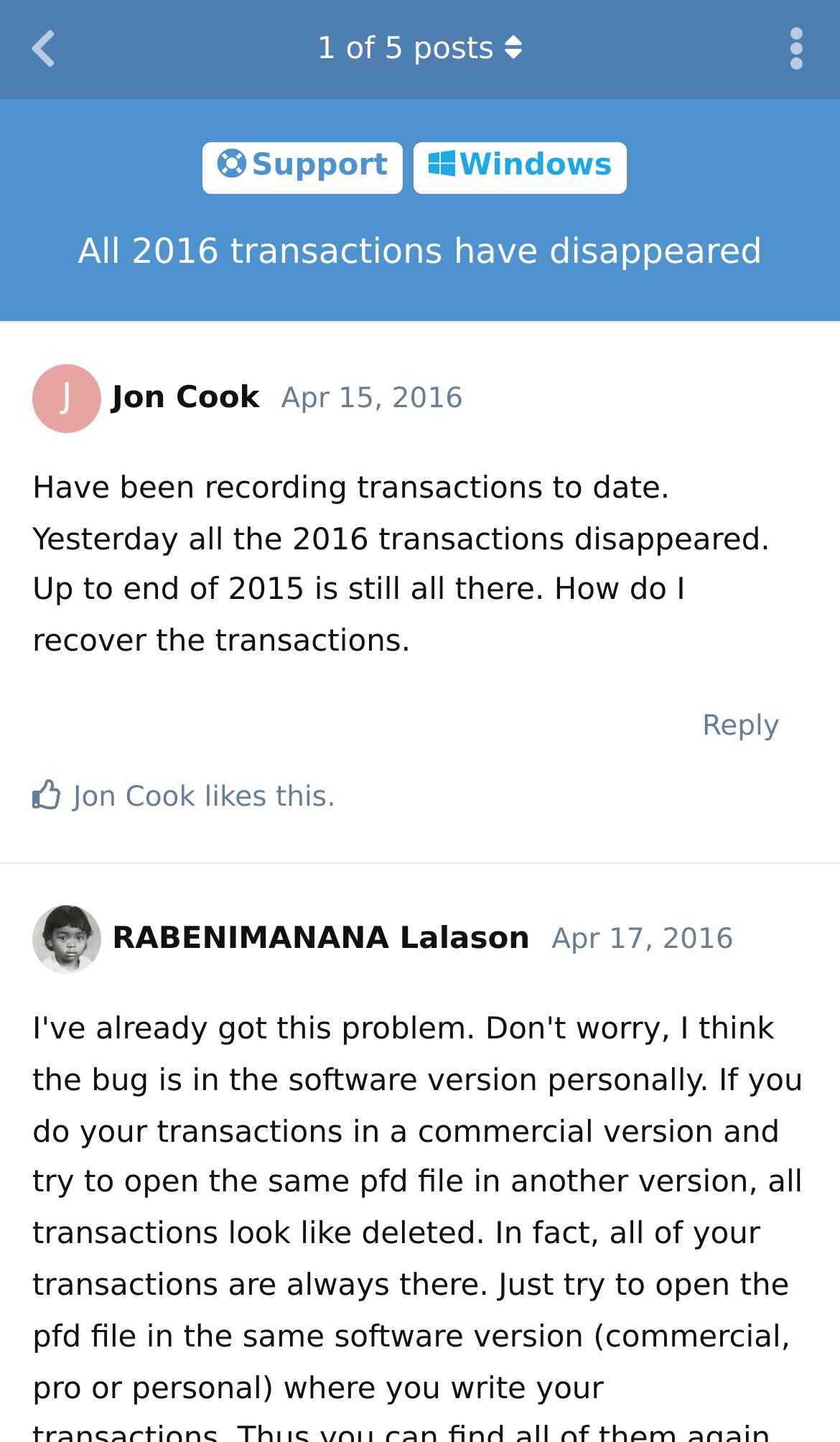What is the name of the person who replied to the first post? From the image, respond with a single word or brief phrase.

RABENIMANANA Lalason